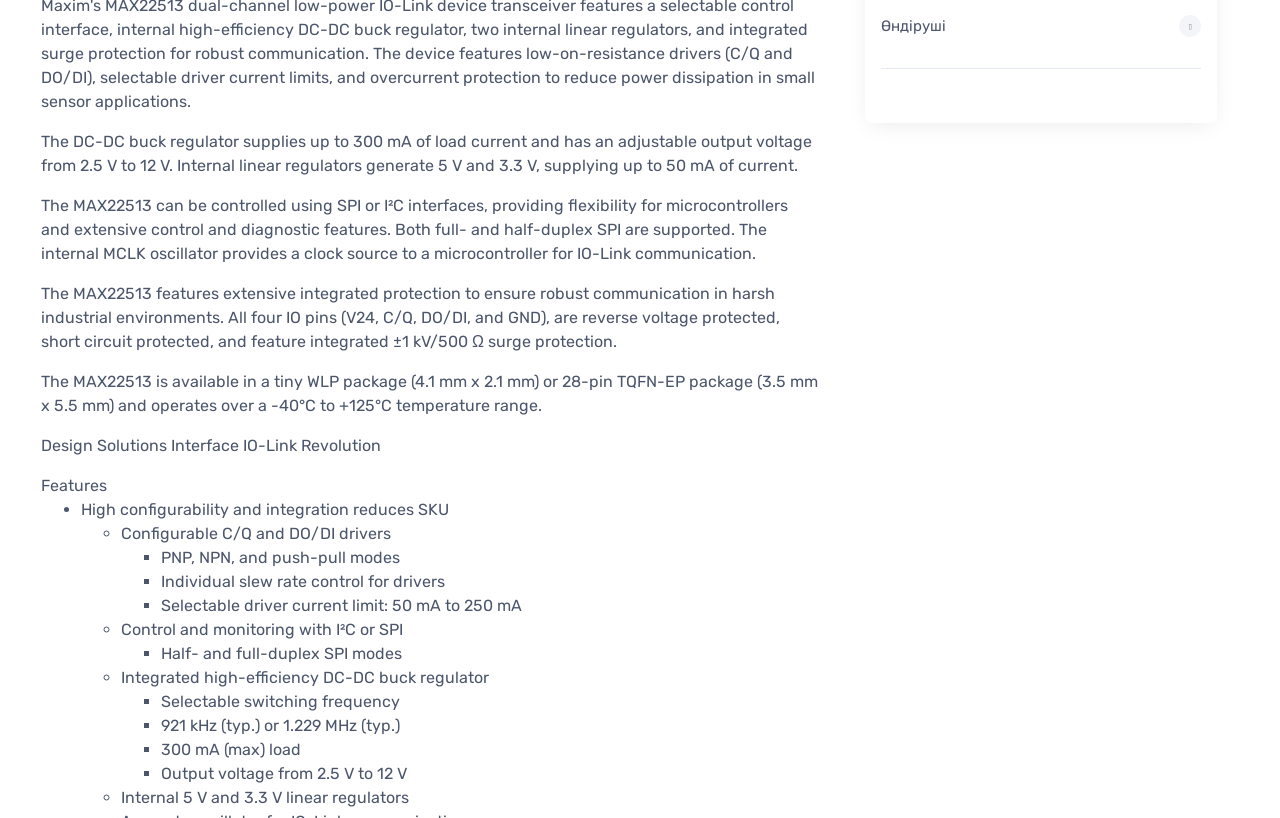Identify the bounding box for the described UI element. Provide the coordinates in (top-left x, top-left y, bottom-right x, bottom-right y) format with values ranging from 0 to 1: Бір тақталы компьютер

[0.698, 0.745, 0.926, 0.771]